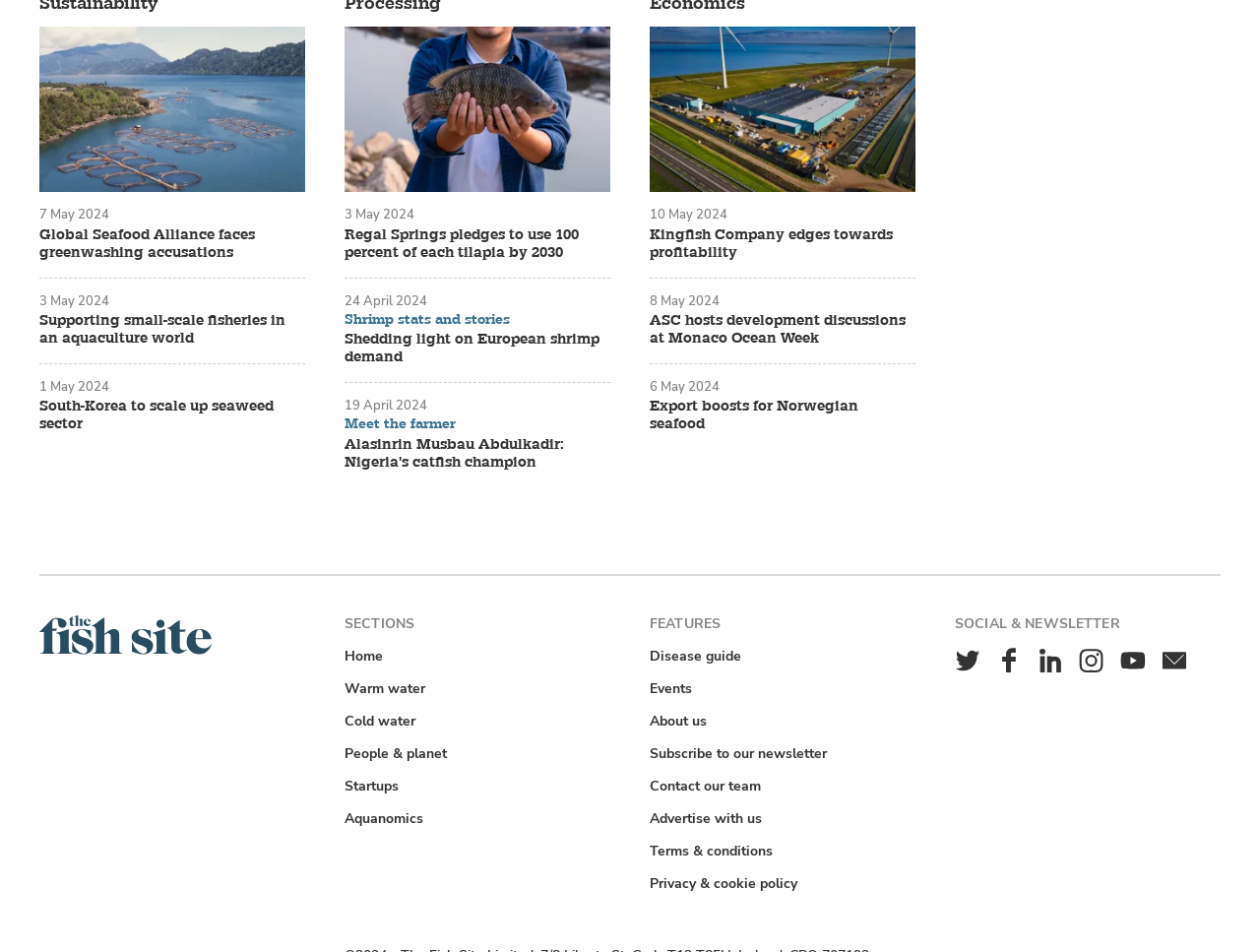Calculate the bounding box coordinates for the UI element based on the following description: "Shrimp stats and stories". Ensure the coordinates are four float numbers between 0 and 1, i.e., [left, top, right, bottom].

[0.273, 0.327, 0.405, 0.344]